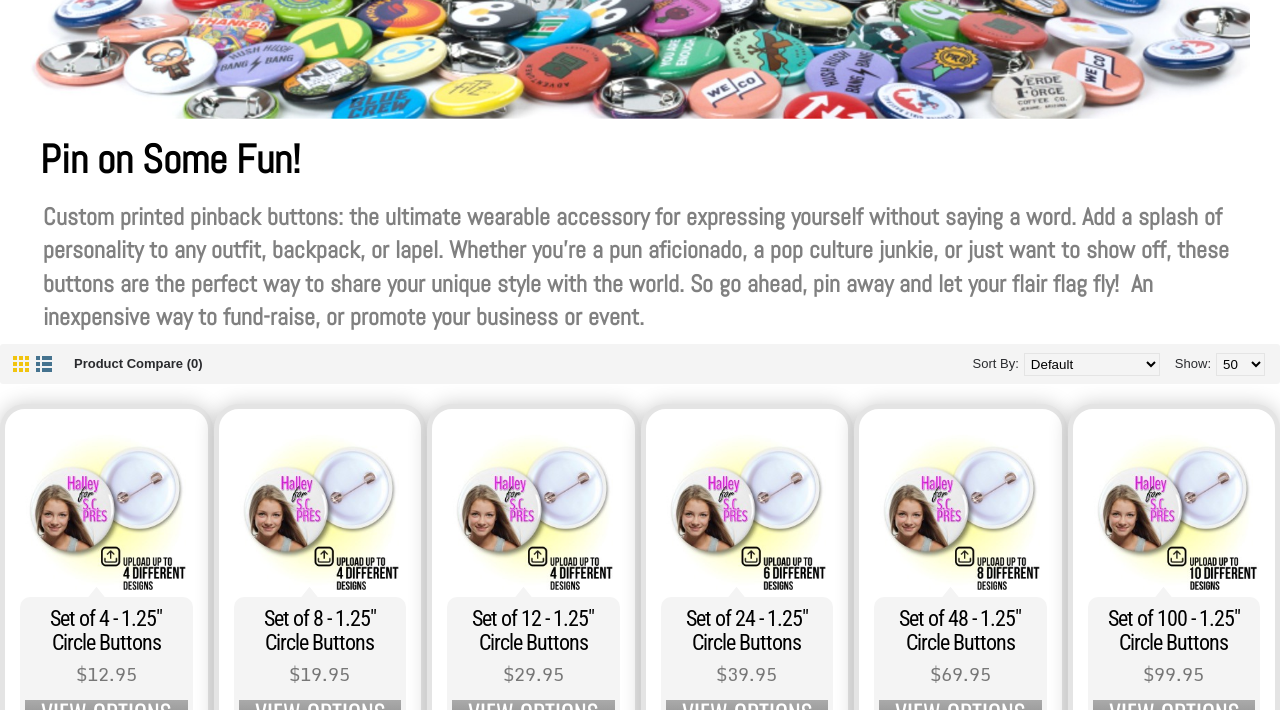Bounding box coordinates are to be given in the format (top-left x, top-left y, bottom-right x, bottom-right y). All values must be floating point numbers between 0 and 1. Provide the bounding box coordinate for the UI element described as: Compare this Product

[0.119, 0.783, 0.143, 0.825]